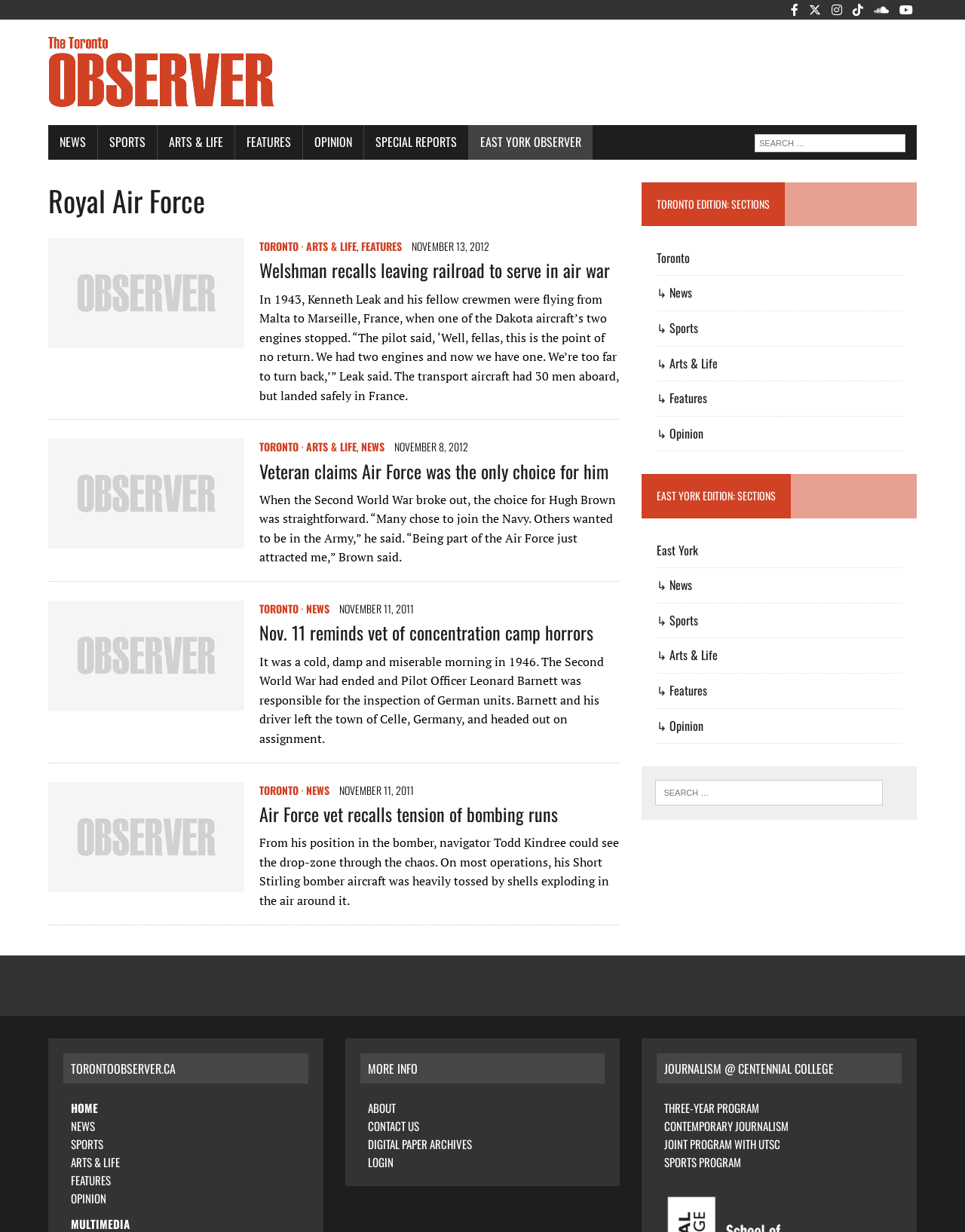Determine the bounding box for the UI element described here: "News".

[0.374, 0.356, 0.398, 0.369]